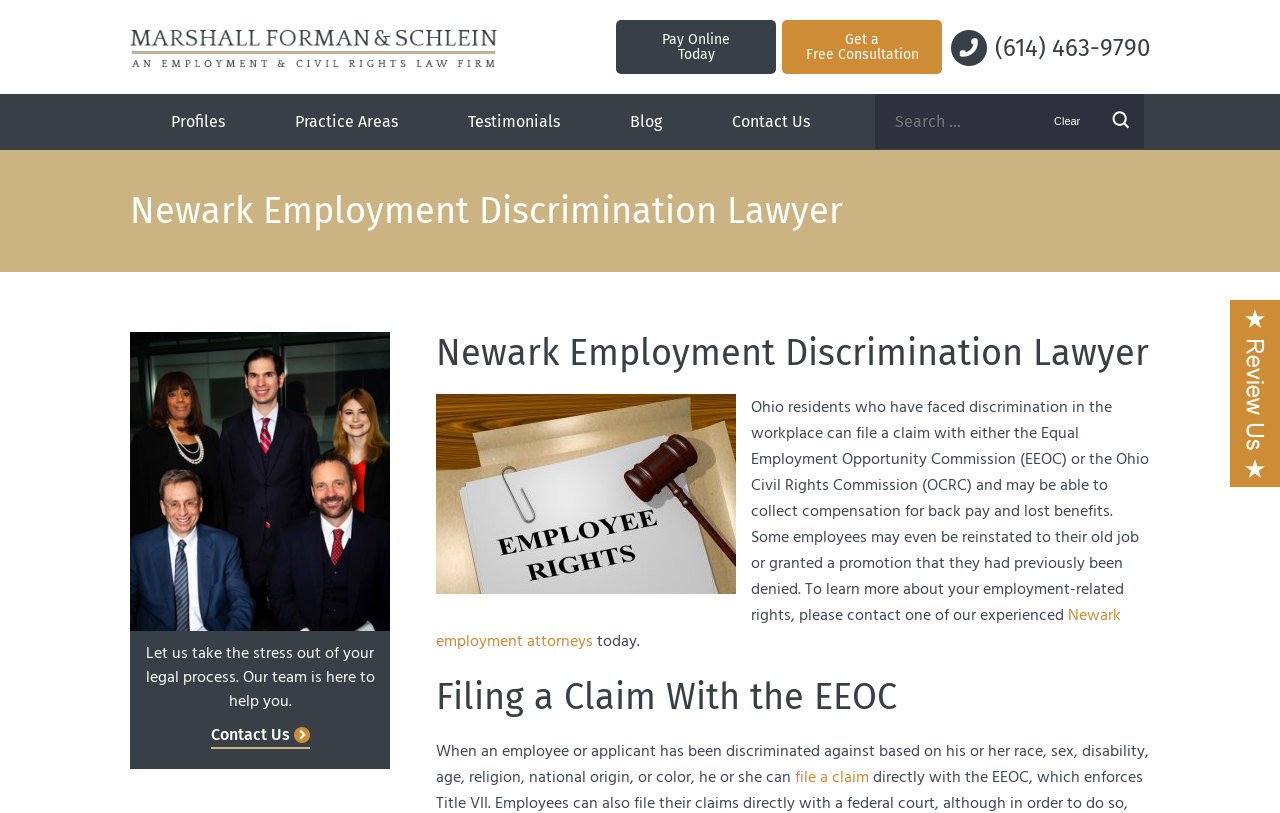Detail the features and information presented on the webpage.

This webpage is about a law firm specializing in employment discrimination cases, specifically in Newark. At the top, there are several links, including "Pay Online Today", "Get a Free Consultation", and a phone number. Below these links, there is a navigation menu with options such as "Profiles", "Practice Areas", "Testimonials", "Blog", and "Contact Us". The navigation menu also includes a search box with a "Search" and "Clear" button.

The main content of the webpage is divided into sections. The first section has a heading "Newark Employment Discrimination Lawyer" and features an image of a lawyer's desk with legal documents. Below the image, there is a paragraph of text explaining the rights of Ohio residents who have faced discrimination in the workplace.

The next section has a heading "Filing a Claim With the EEOC" and provides information on the process of filing a claim with the Equal Employment Opportunity Commission (EEOC). There is a link to "file a claim" within this section.

On the left side of the webpage, there is a logo of the law firm, Marshall Forman & Schlein, and a tagline "Let us take the stress out of your legal process. Our team is here to help you." Below the tagline, there is a "Contact Us" link.

At the bottom of the webpage, there is a link to an unknown page. Overall, the webpage is well-organized and easy to navigate, with clear headings and concise text.